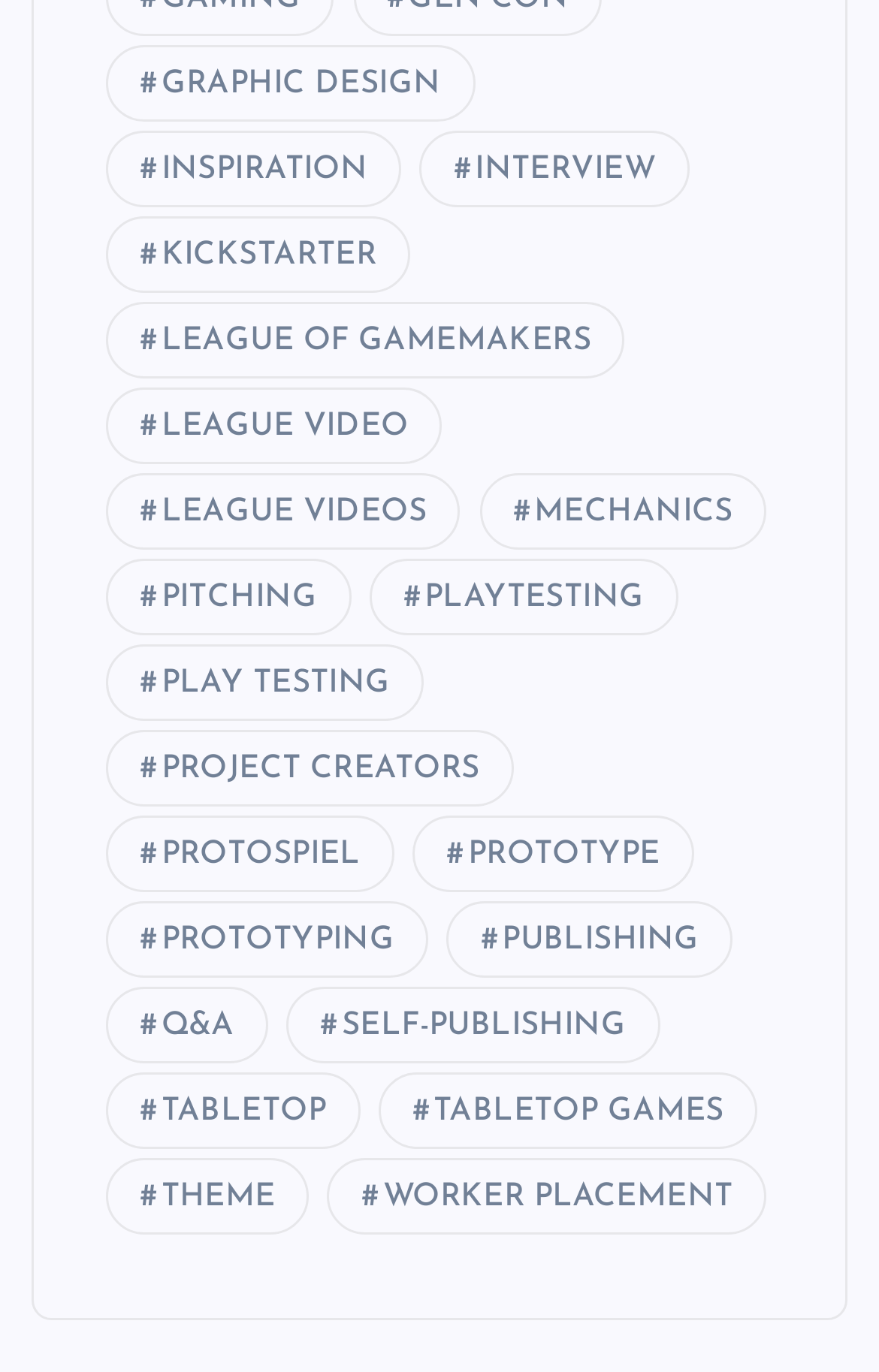Provide the bounding box coordinates of the HTML element this sentence describes: "PROJECT CREATORS".

[0.121, 0.532, 0.584, 0.588]